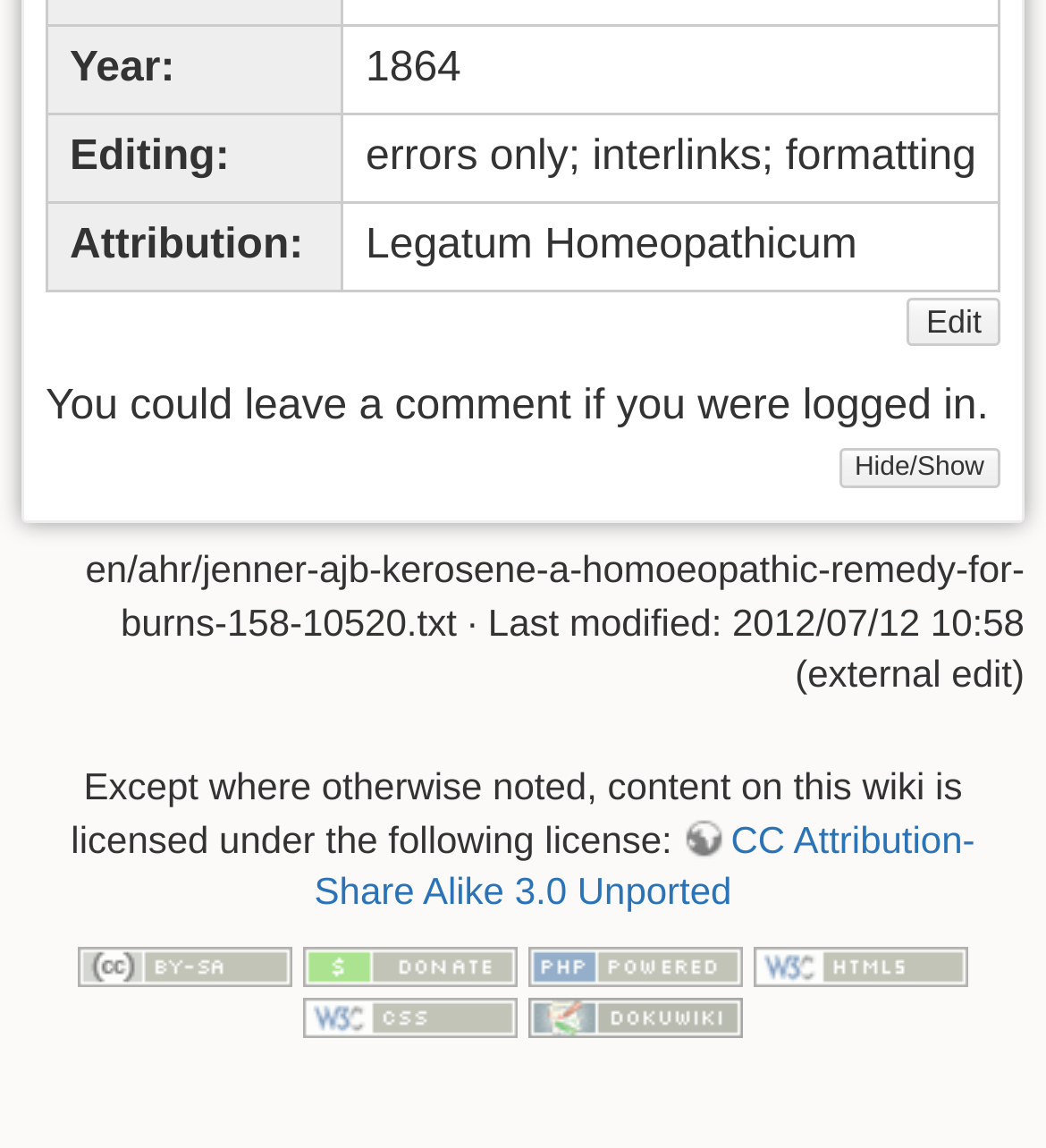Please identify the bounding box coordinates of the element that needs to be clicked to execute the following command: "Click the 'Hide/Show' button". Provide the bounding box using four float numbers between 0 and 1, formatted as [left, top, right, bottom].

[0.802, 0.39, 0.956, 0.425]